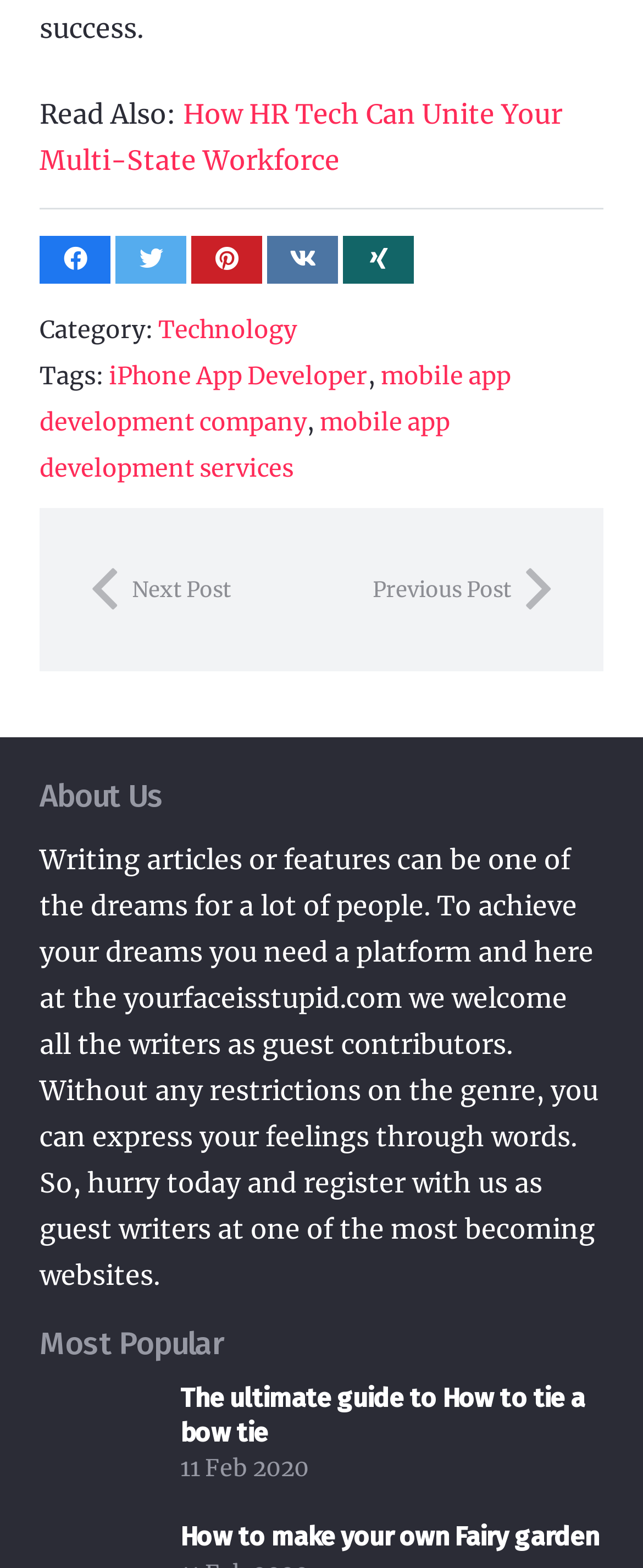What is the category of the current article?
Based on the screenshot, answer the question with a single word or phrase.

Technology